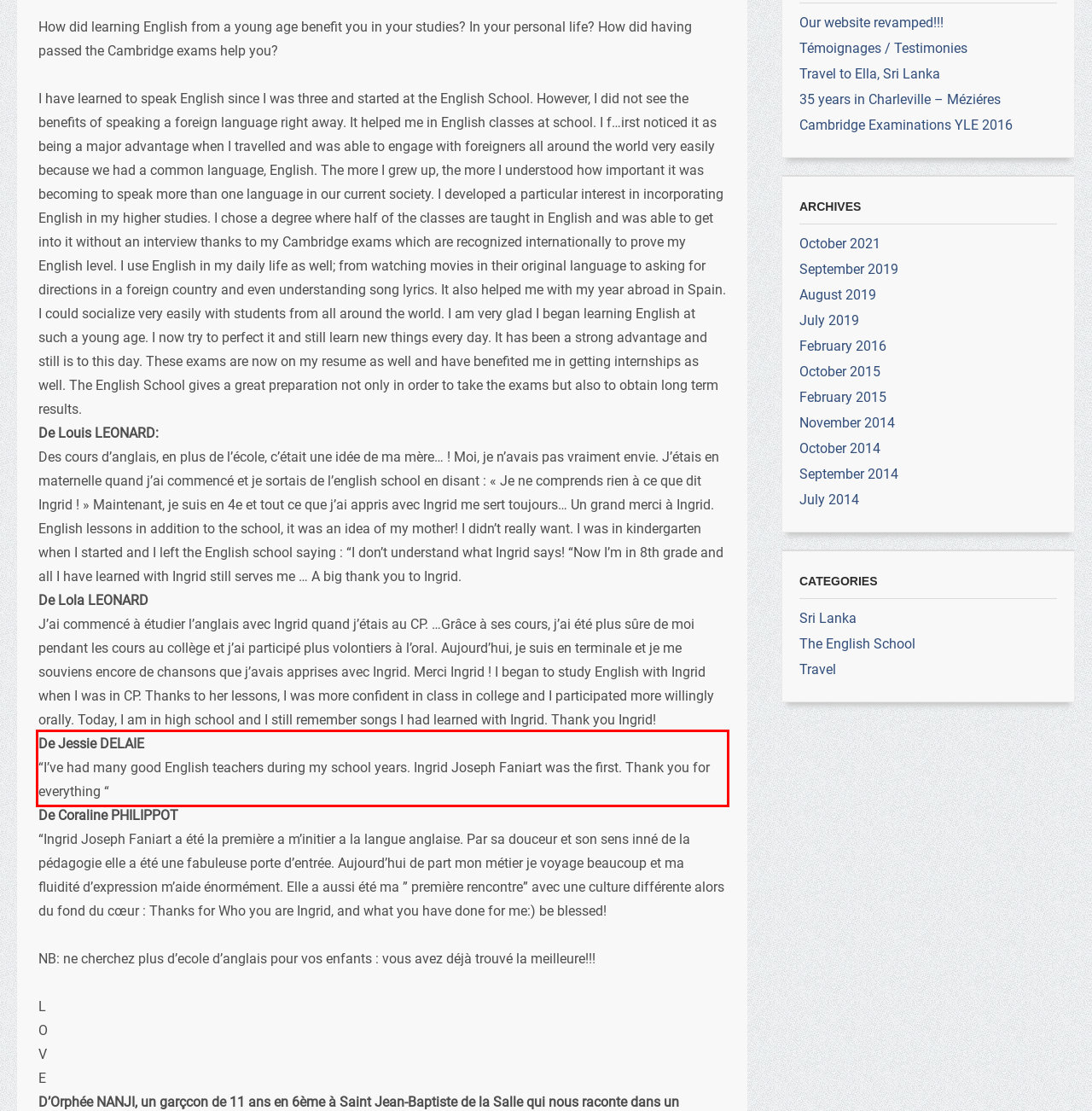Please use OCR to extract the text content from the red bounding box in the provided webpage screenshot.

De Jessie DELAIE “I’ve had many good English teachers during my school years. Ingrid Joseph Faniart was the first. Thank you for everything “